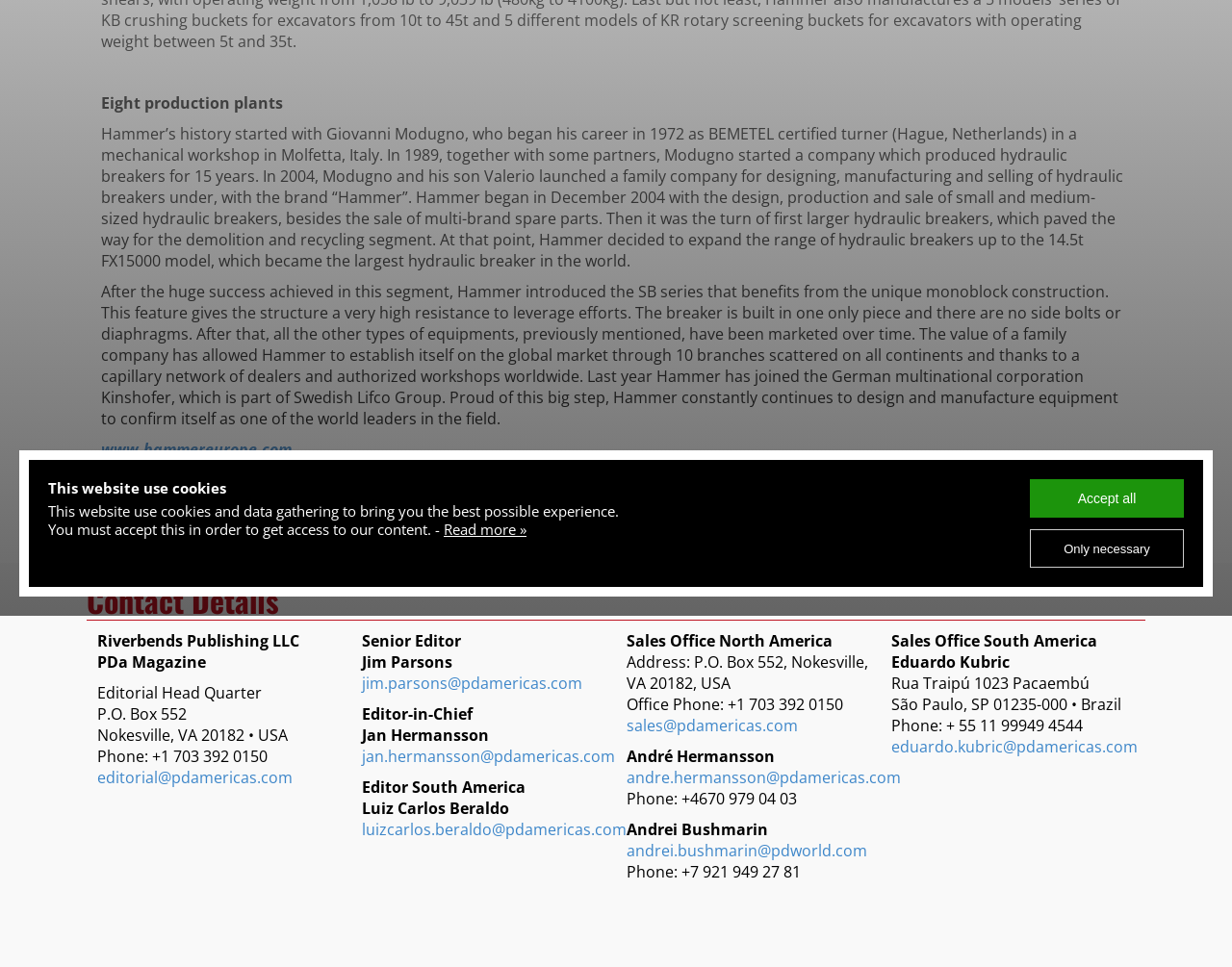Determine the bounding box for the UI element described here: "editorial@pdamericas.com".

[0.079, 0.793, 0.238, 0.815]